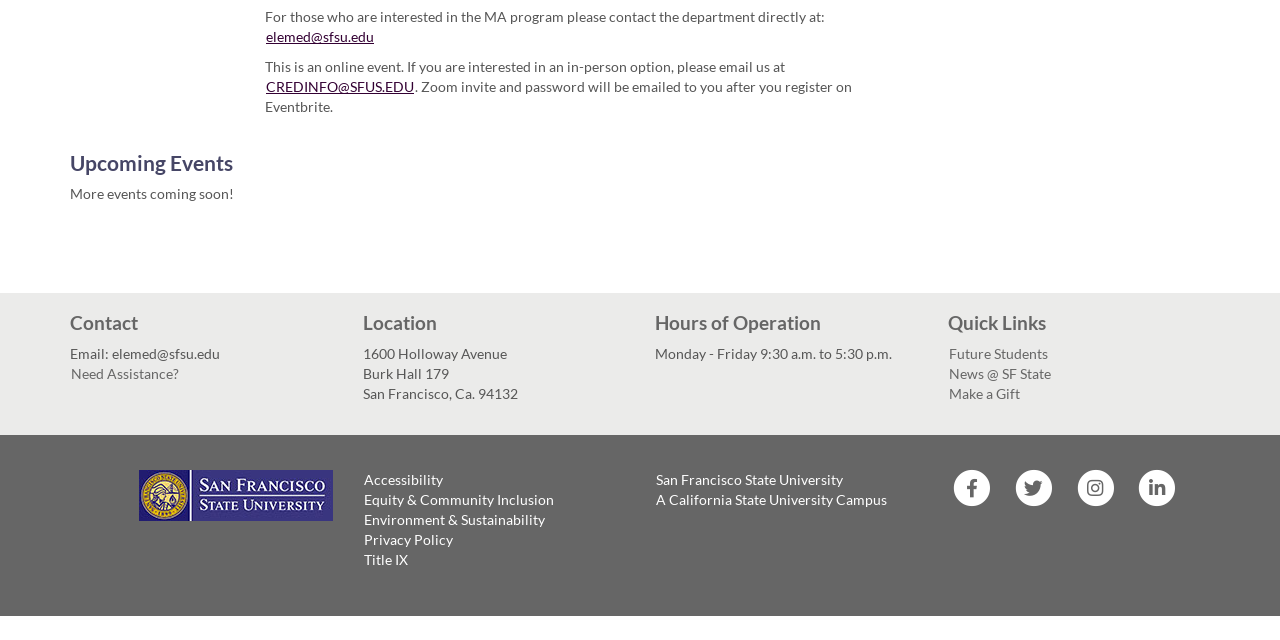Using the provided element description: "elemed@sfsu.edu", determine the bounding box coordinates of the corresponding UI element in the screenshot.

[0.207, 0.041, 0.293, 0.071]